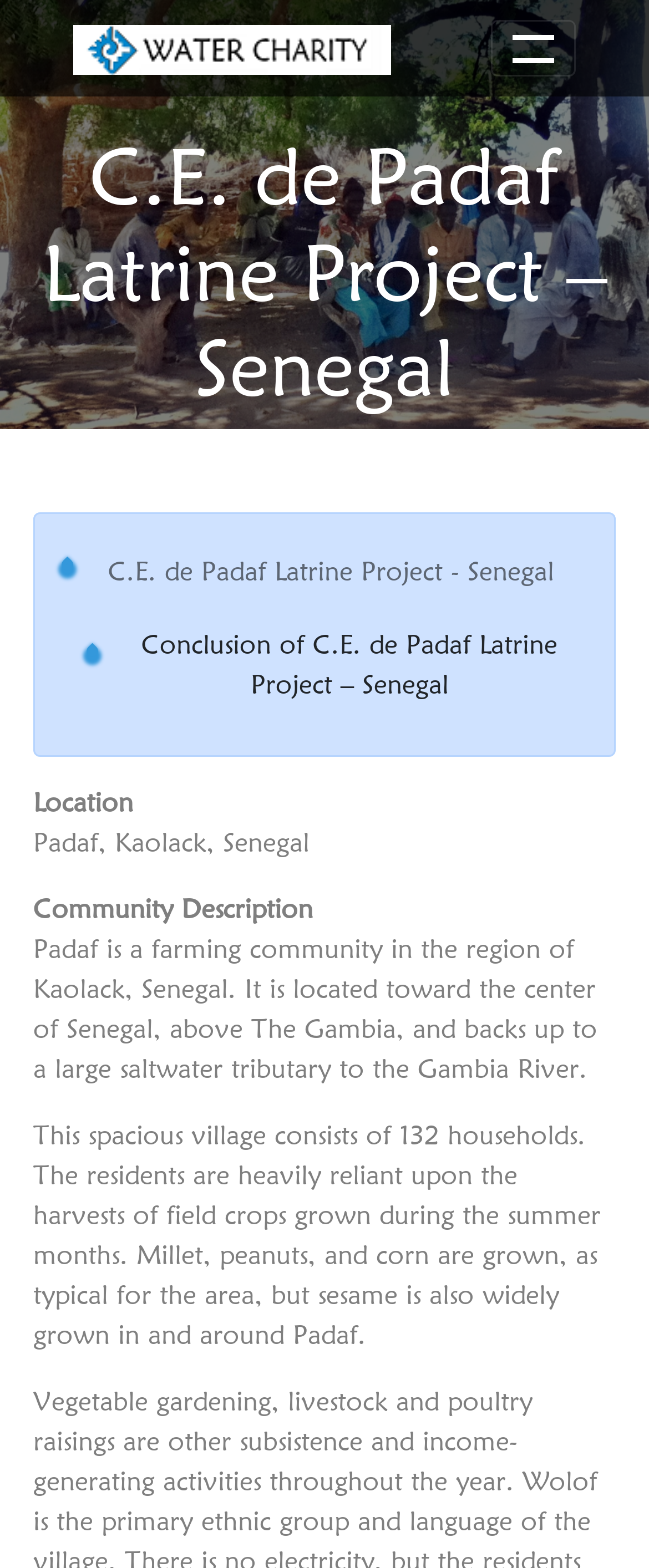What is the purpose of the 'Scroll to top button'?
Refer to the image and provide a concise answer in one word or phrase.

To scroll to the top